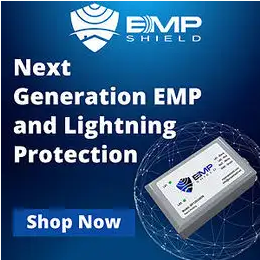What is the text on the call-to-action button?
Ensure your answer is thorough and detailed.

The prominent call-to-action button below the product reads 'Shop Now', inviting viewers to learn more and make a purchase, indicating that the button is meant to encourage users to take action.